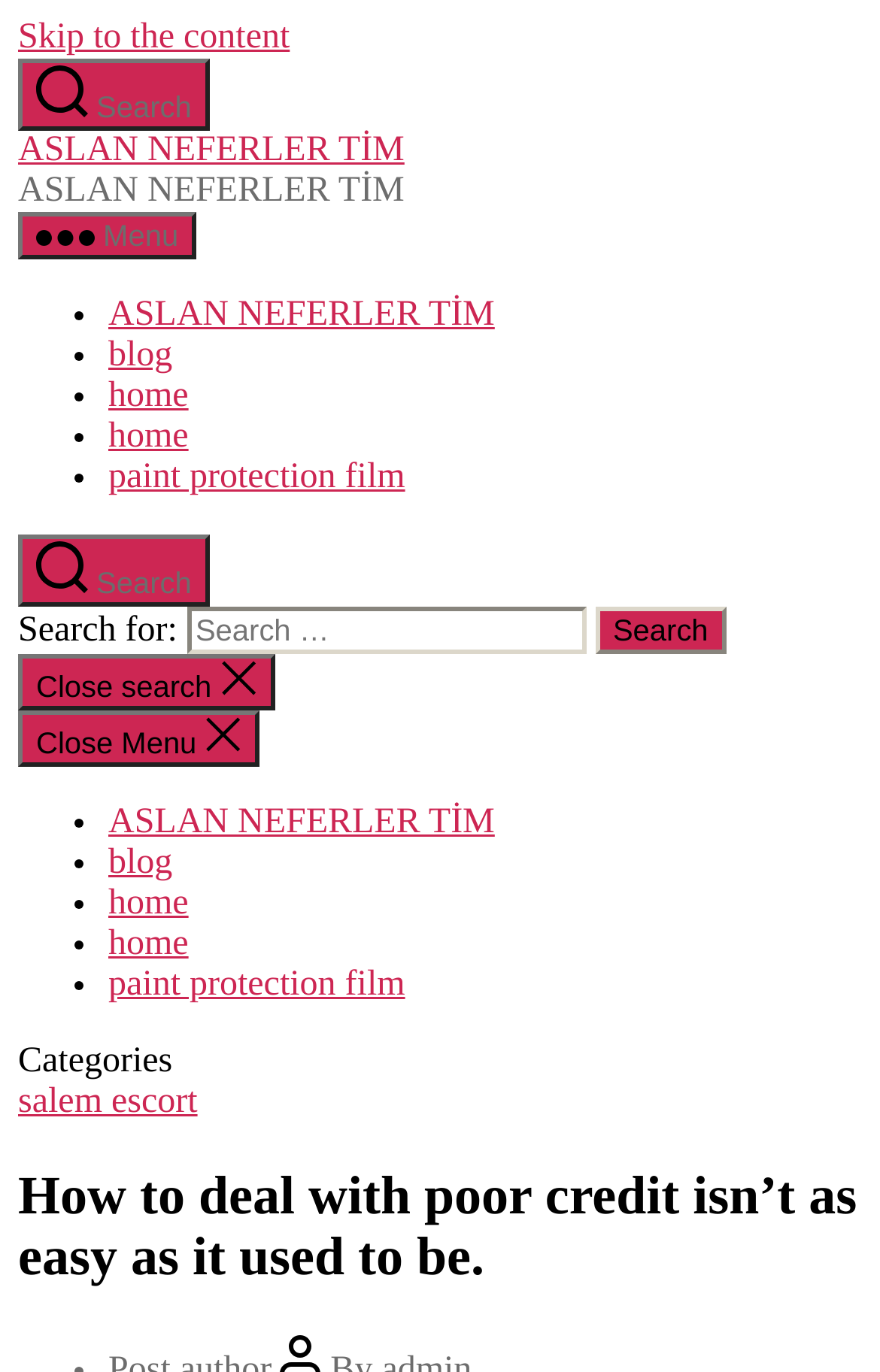What is the name of the website?
Based on the screenshot, provide your answer in one word or phrase.

ASLAN NEFERLER TİM